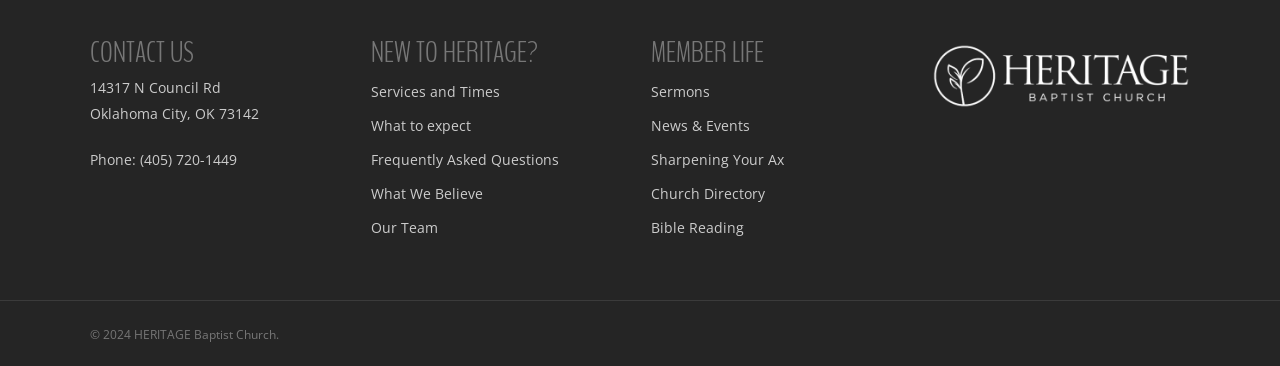Locate the bounding box coordinates of the element that should be clicked to fulfill the instruction: "Click 'Frequently Asked Questions'".

[0.289, 0.402, 0.491, 0.473]